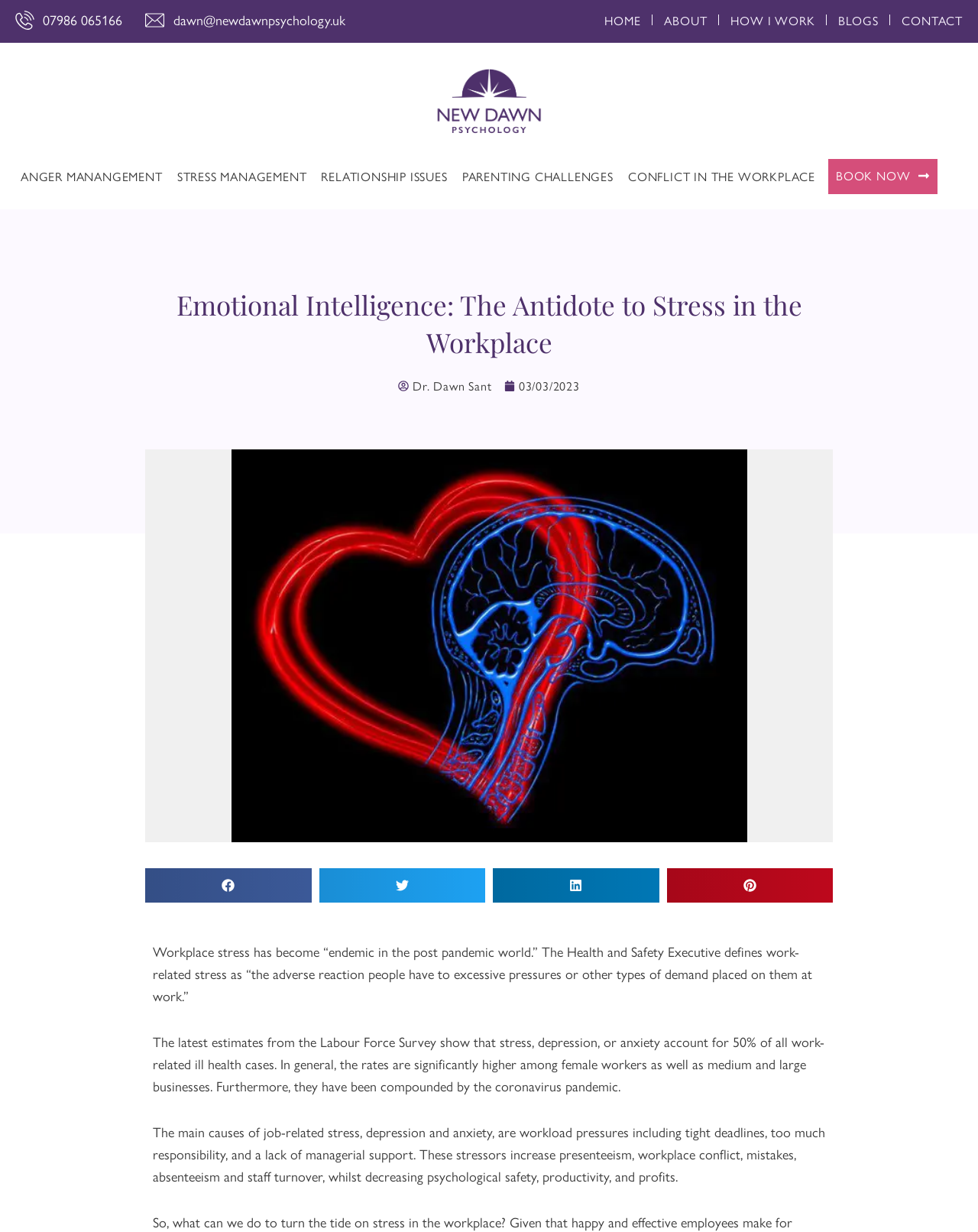What is the date of the article?
Based on the image, respond with a single word or phrase.

03/03/2023